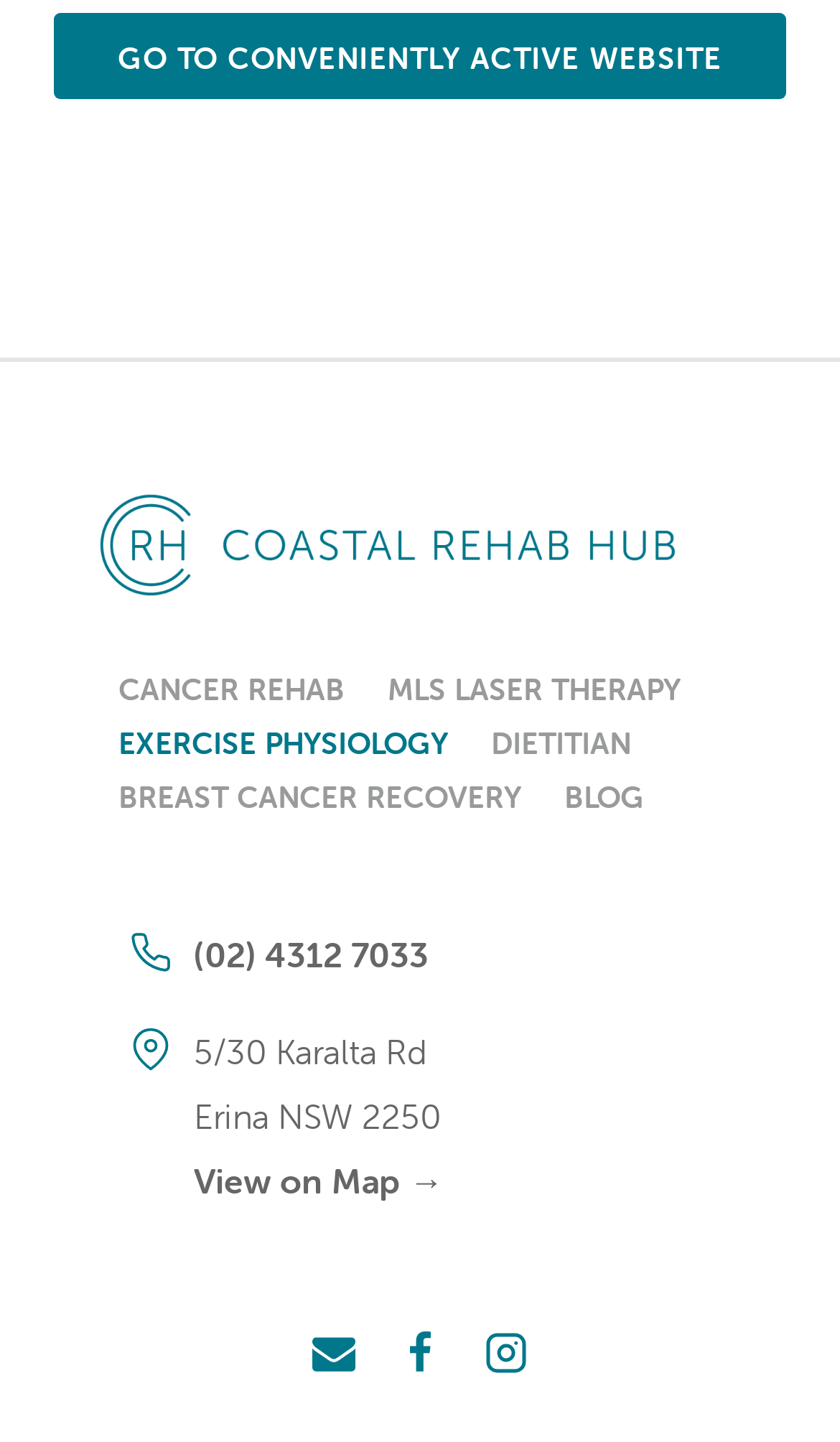Please identify the bounding box coordinates of the region to click in order to complete the given instruction: "Contact via email". The coordinates should be four float numbers between 0 and 1, i.e., [left, top, right, bottom].

[0.346, 0.908, 0.449, 0.968]